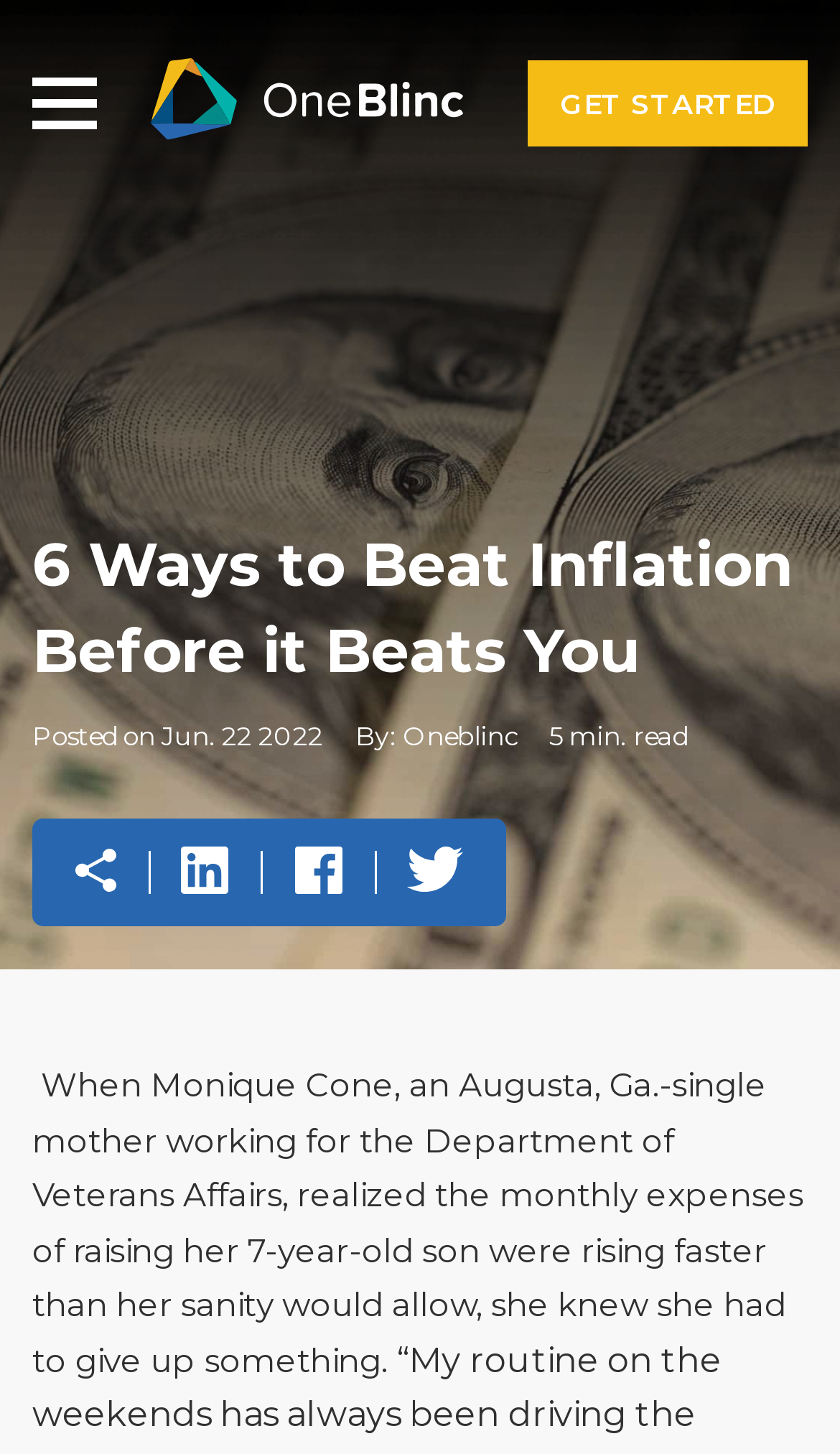Please provide the bounding box coordinates in the format (top-left x, top-left y, bottom-right x, bottom-right y). Remember, all values are floating point numbers between 0 and 1. What is the bounding box coordinate of the region described as: title="Ir para home"

[0.179, 0.04, 0.551, 0.101]